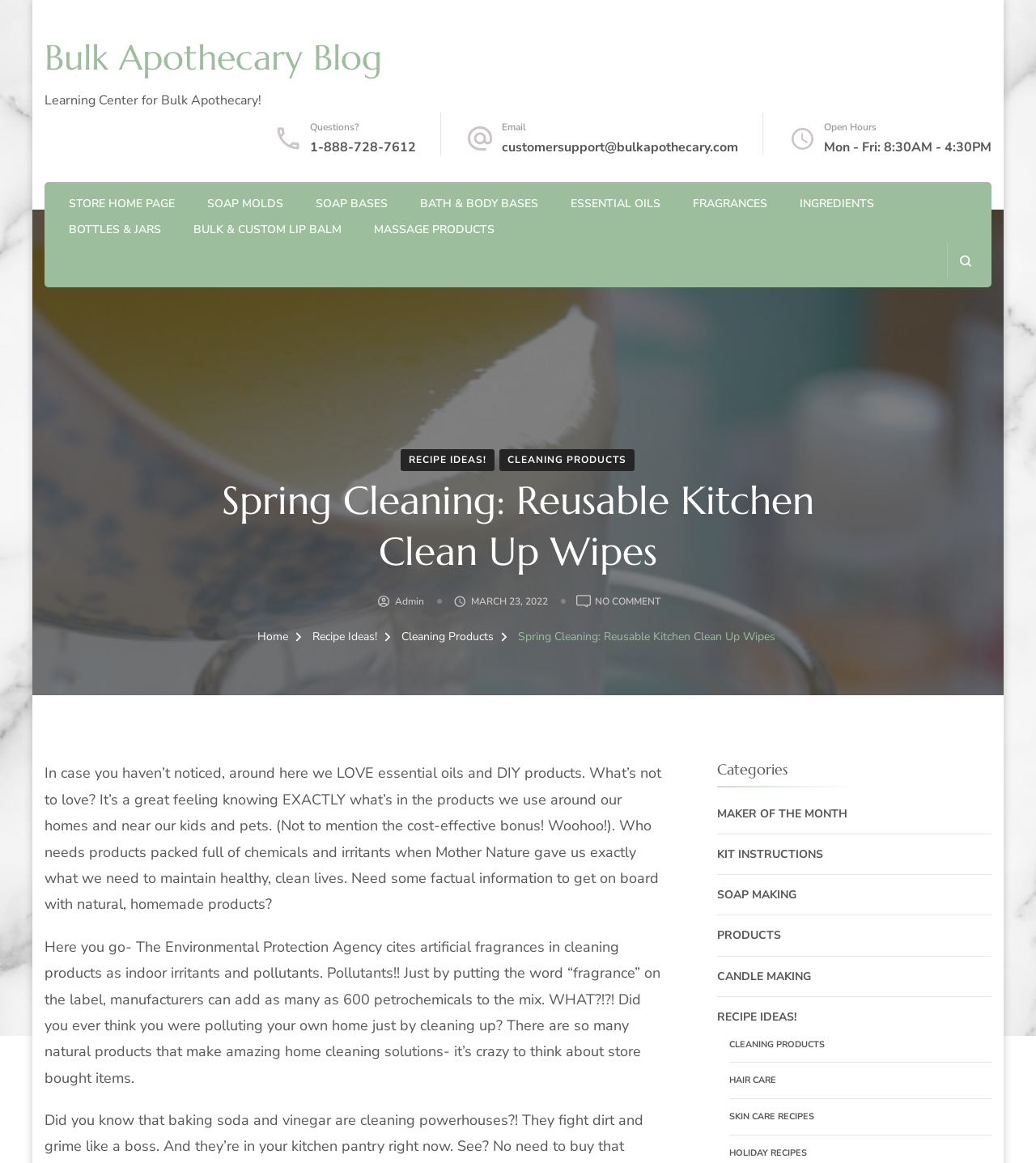Based on the visual content of the image, answer the question thoroughly: What is the open hour for customer support on Fridays?

I determined the open hour for customer support on Fridays by looking at the section with contact information near the top right corner of the webpage. The open hours are listed as 'Mon - Fri: 8:30AM - 4:30PM', which includes Fridays.